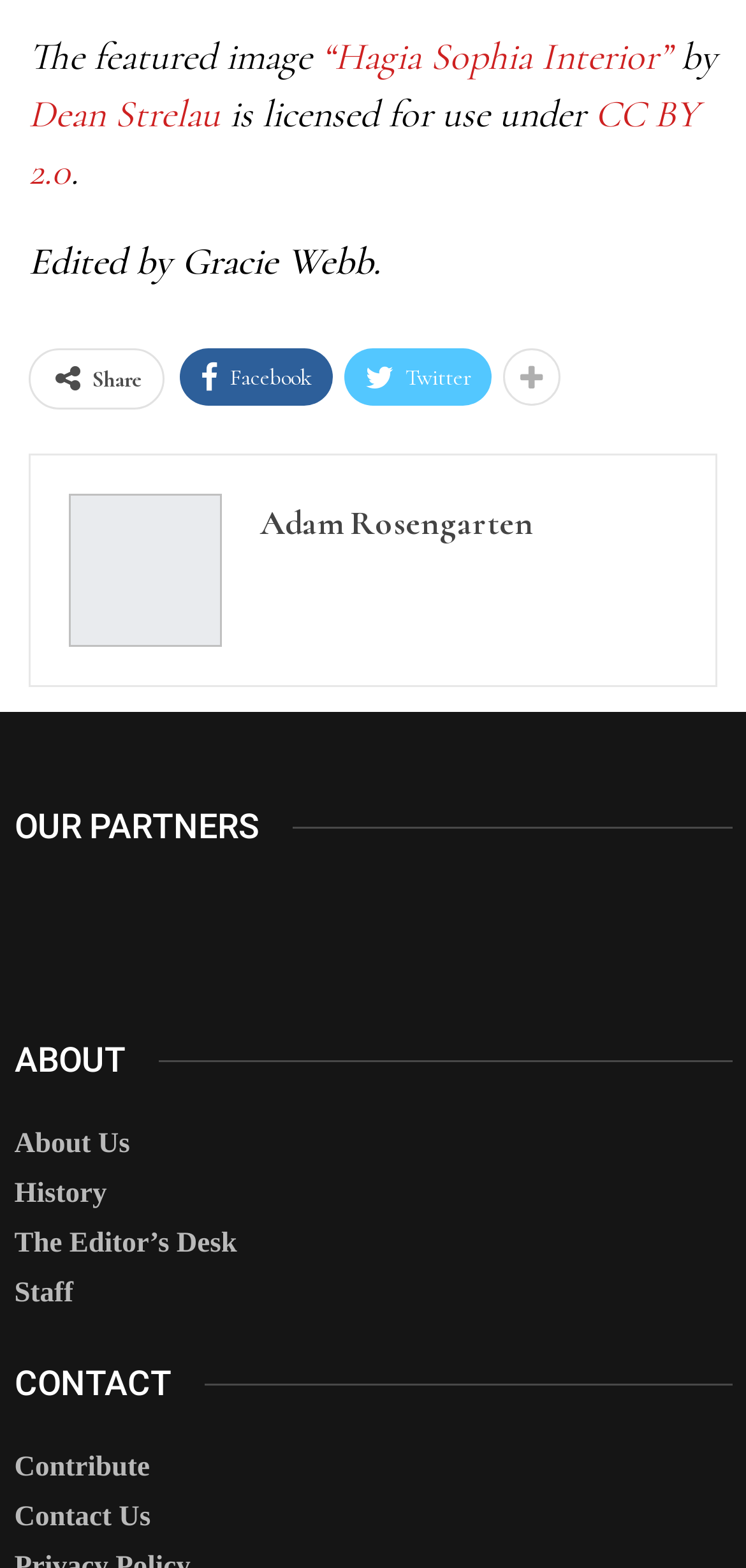From the element description: "parent_node: OUR PARTNERS", extract the bounding box coordinates of the UI element. The coordinates should be expressed as four float numbers between 0 and 1, in the order [left, top, right, bottom].

[0.019, 0.588, 0.788, 0.606]